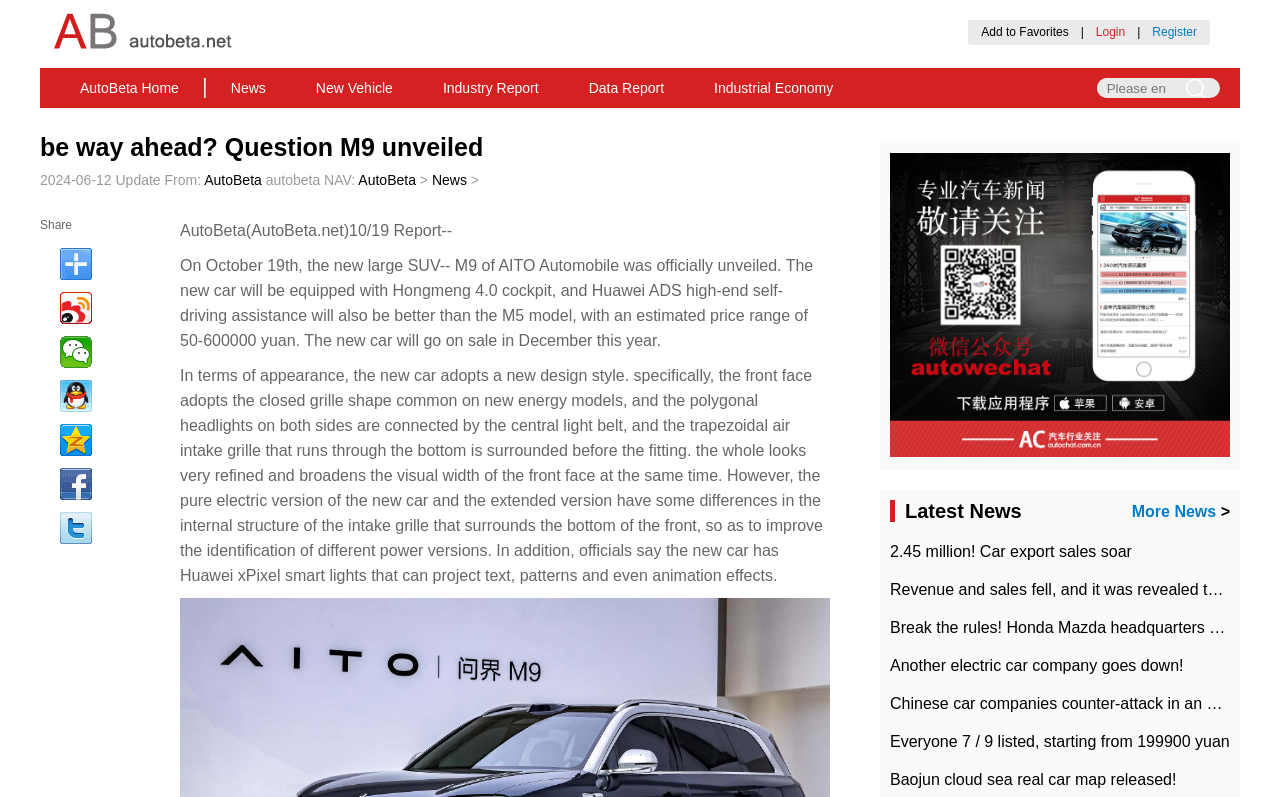What is the position of the 'Latest News' heading?
Give a detailed and exhaustive answer to the question.

The answer can be found by analyzing the bounding box coordinates of the heading element with the description 'Latest News More News >'. The coordinates [0.695, 0.628, 0.961, 0.657] indicate that the element is located at the bottom left of the webpage.